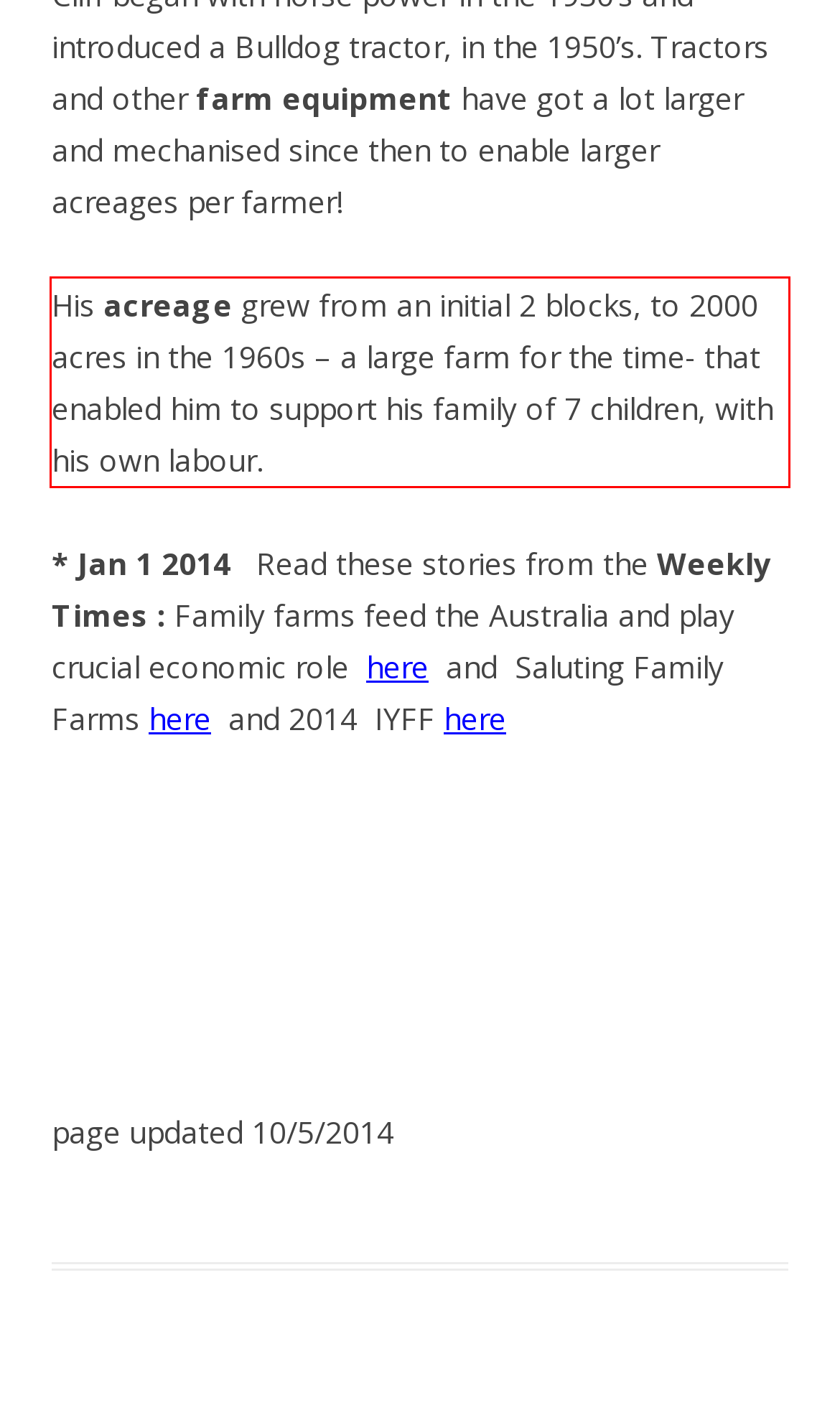Analyze the screenshot of the webpage that features a red bounding box and recognize the text content enclosed within this red bounding box.

His acreage grew from an initial 2 blocks, to 2000 acres in the 1960s – a large farm for the time- that enabled him to support his family of 7 children, with his own labour.